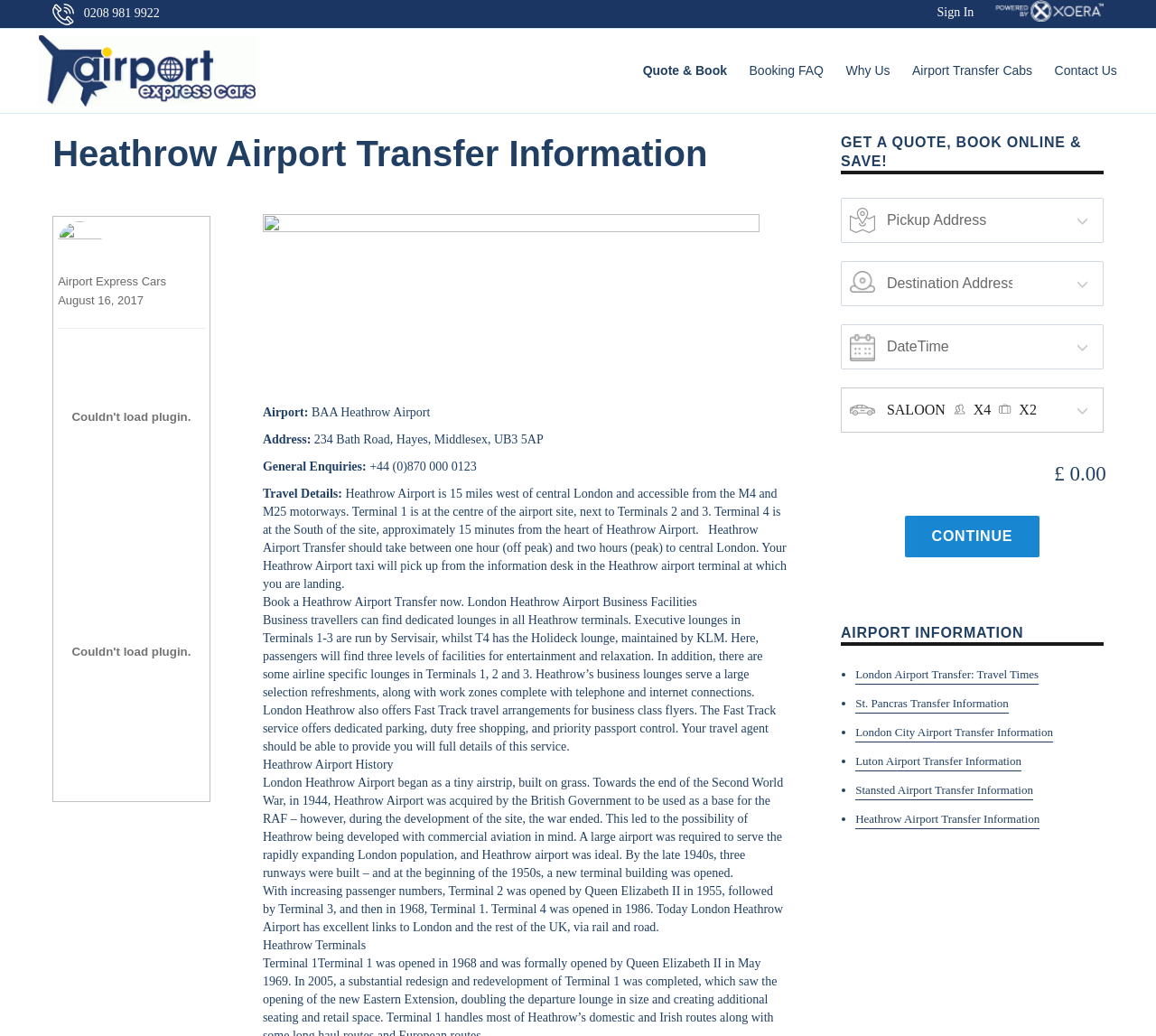Given the element description placeholder="DateTime", predict the bounding box coordinates for the UI element in the webpage screenshot. The format should be (top-left x, top-left y, bottom-right x, bottom-right y), and the values should be between 0 and 1.

[0.727, 0.313, 0.955, 0.356]